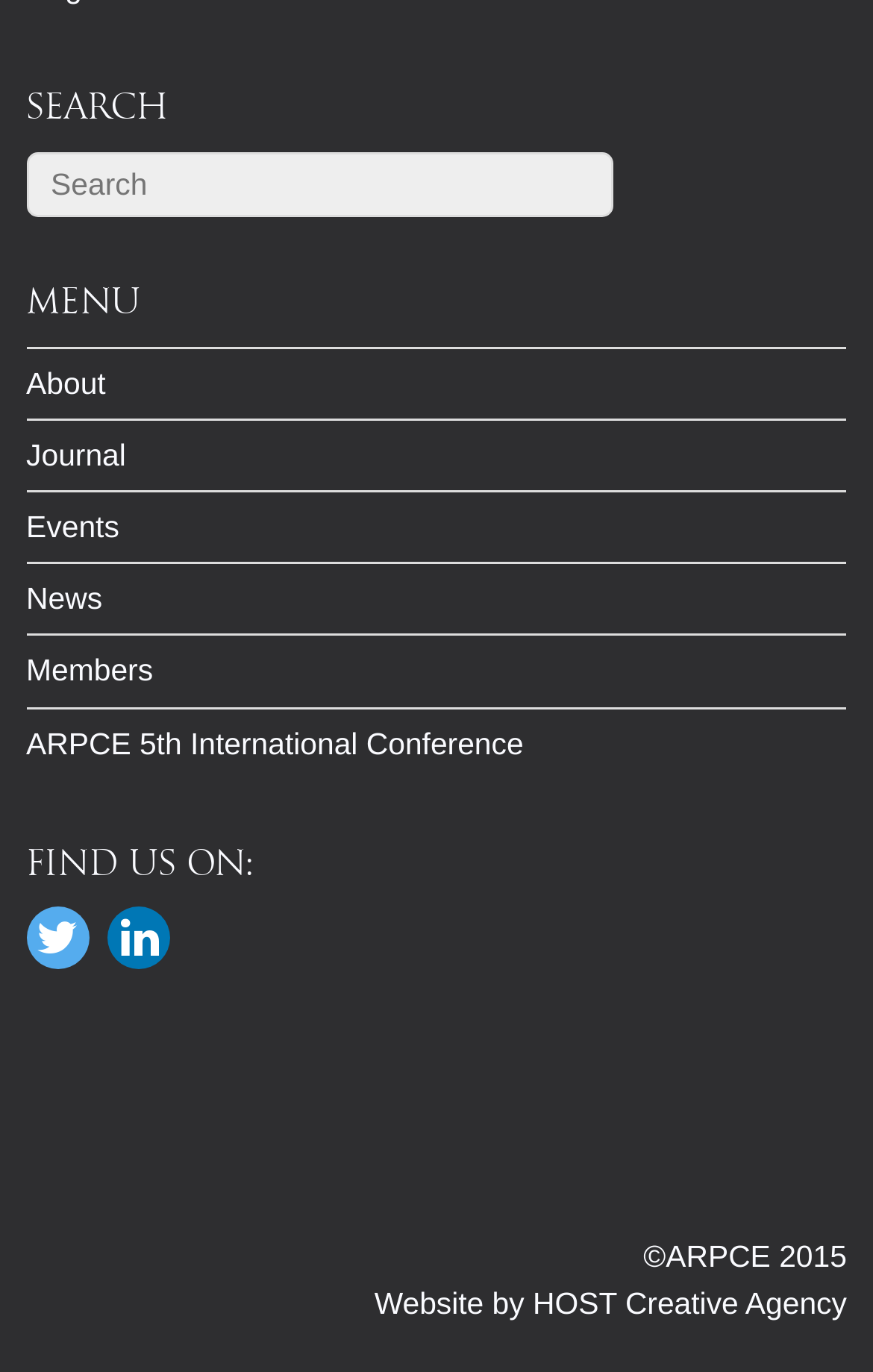Can you find the bounding box coordinates for the element to click on to achieve the instruction: "search for something"?

[0.03, 0.112, 0.702, 0.159]